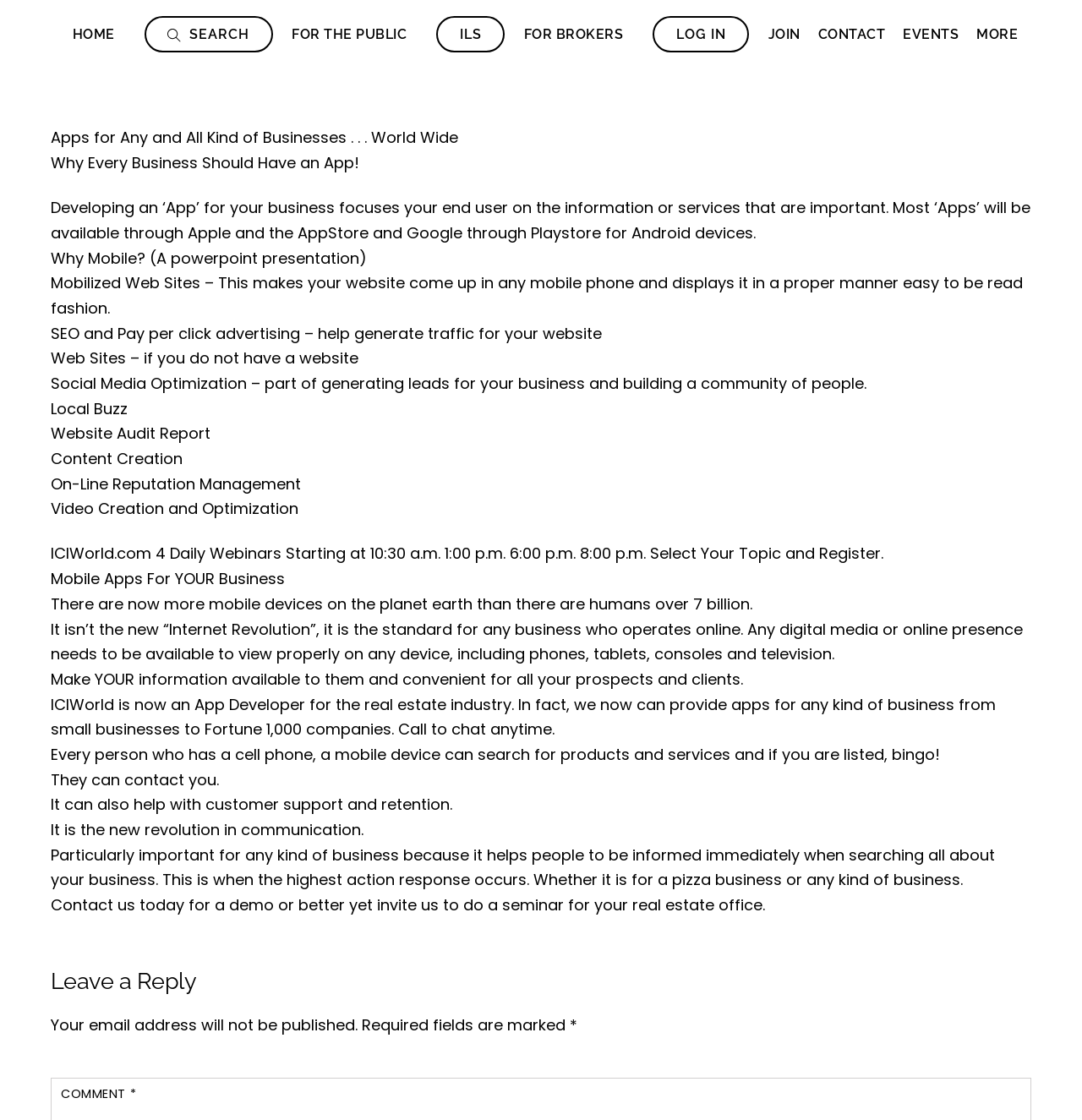What is the main purpose of the website?
Please provide a comprehensive answer based on the visual information in the image.

Based on the webpage content, it appears that the main purpose of the website is to provide services for developing apps and mobilized web sites for businesses. The website highlights the importance of having an app for businesses and provides information on how it can help with customer support and retention.